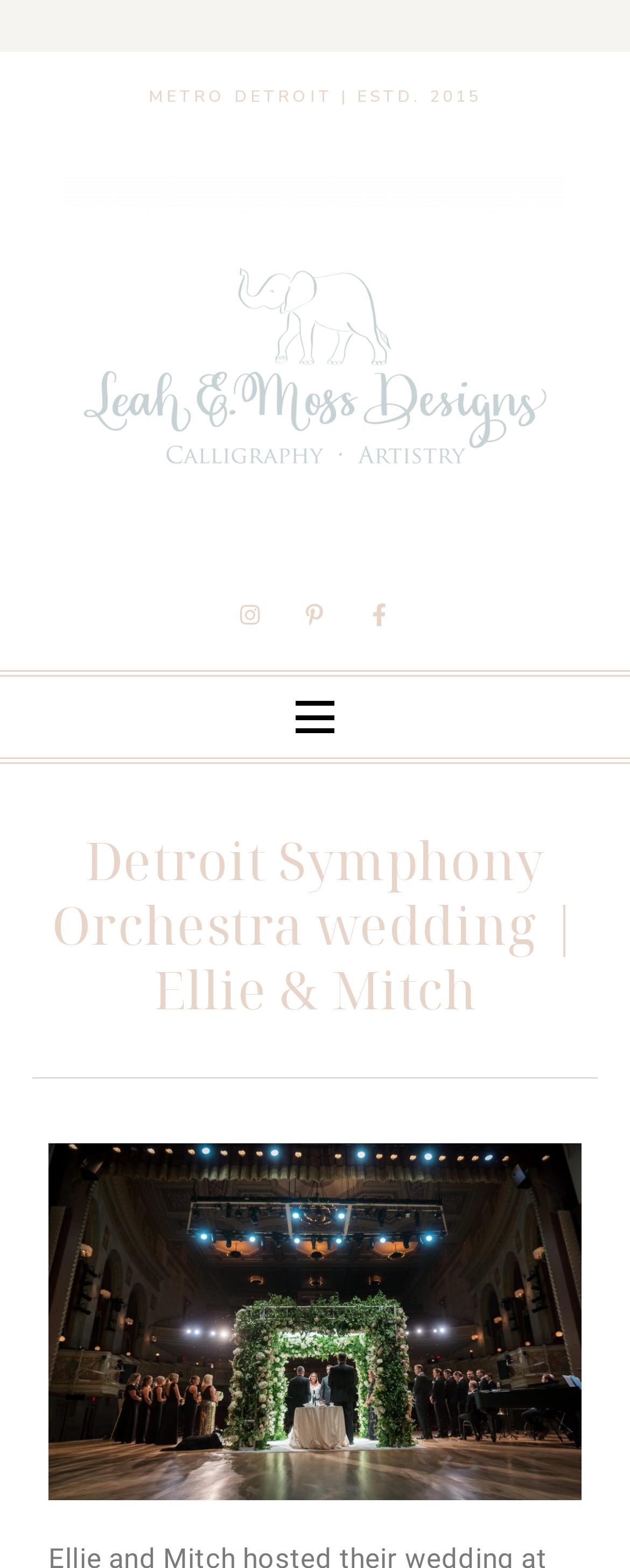What is the name of the wedding couple?
Please provide a detailed and thorough answer to the question.

The header section of the webpage displays the text 'Detroit Symphony Orchestra wedding | Ellie & Mitch', which indicates that the wedding couple's names are Ellie and Mitch.